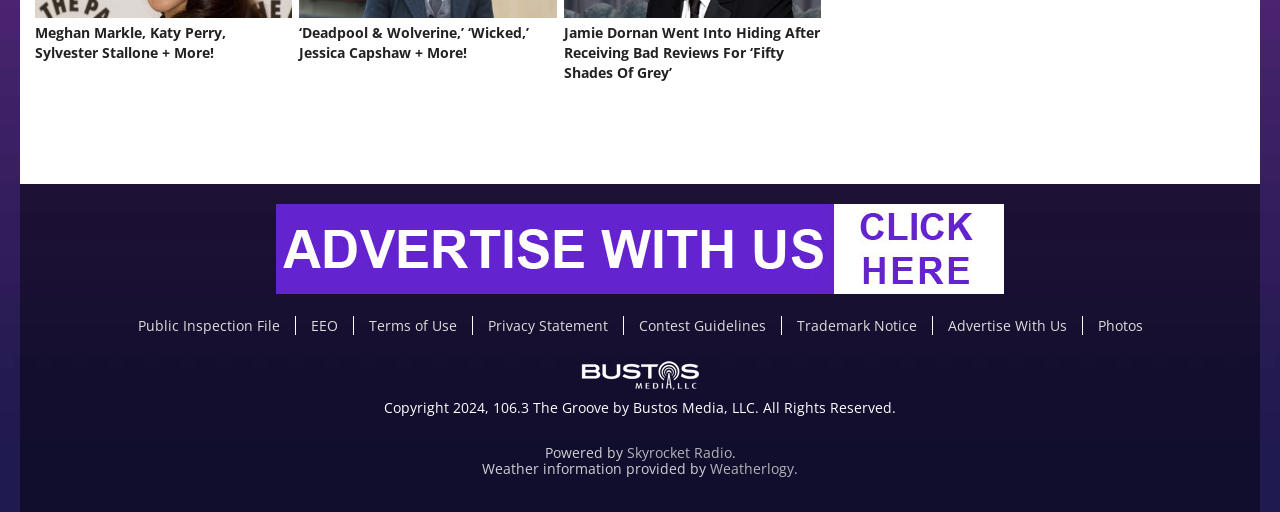Kindly respond to the following question with a single word or a brief phrase: 
What is the name of the company that provides weather information?

Weatherology